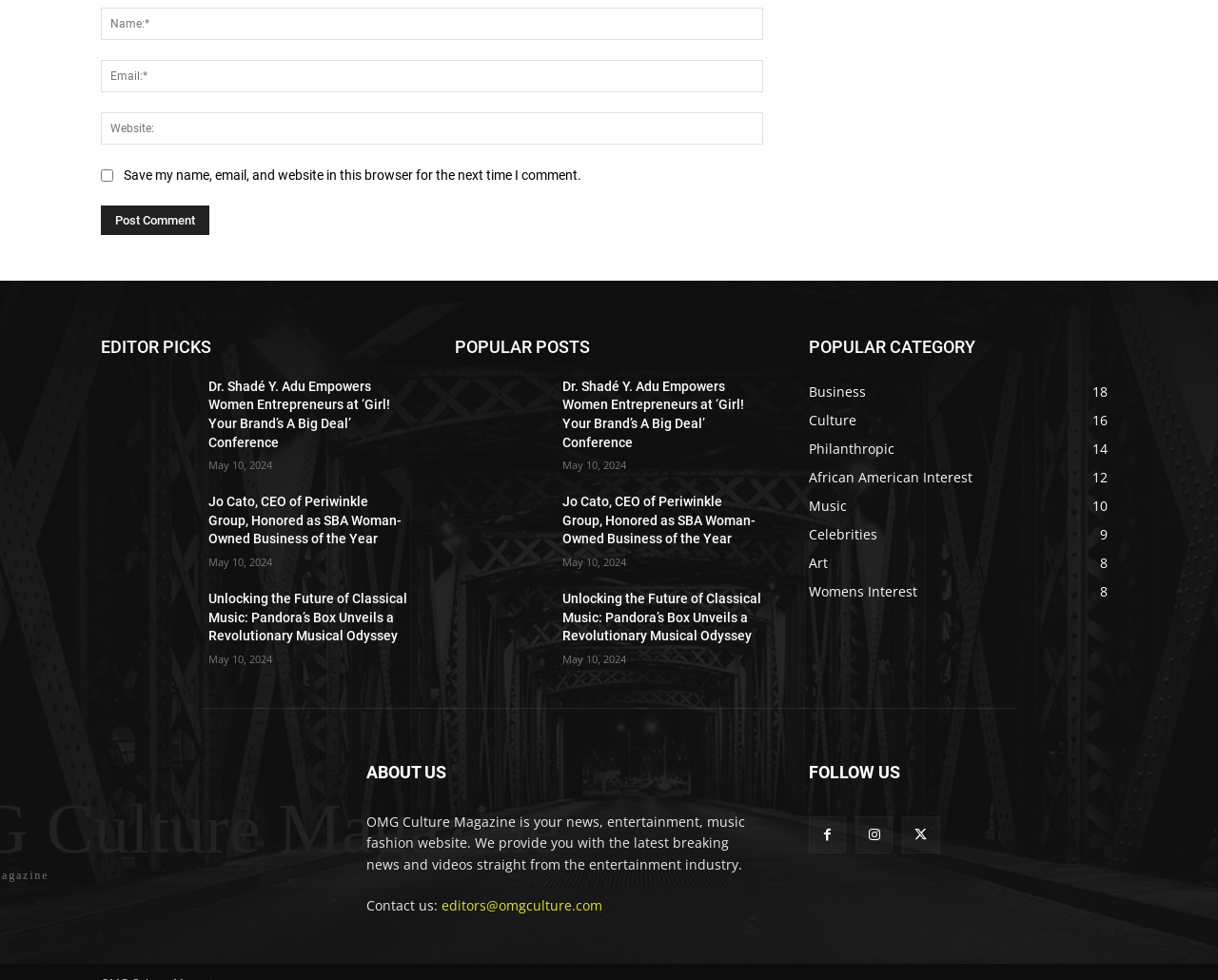Pinpoint the bounding box coordinates of the area that must be clicked to complete this instruction: "Enter your name".

[0.083, 0.005, 0.627, 0.038]